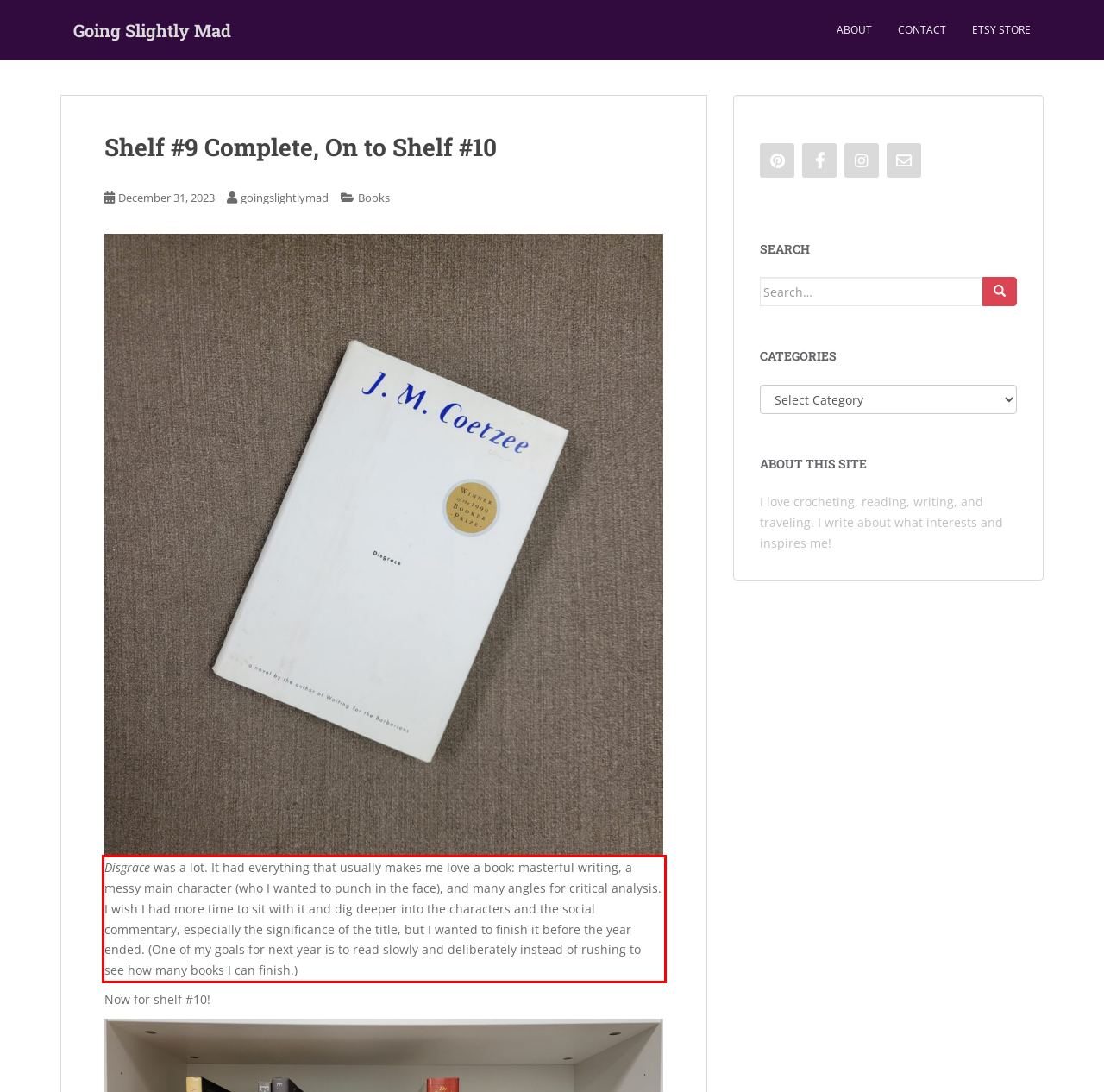Examine the webpage screenshot and use OCR to obtain the text inside the red bounding box.

Disgrace was a lot. It had everything that usually makes me love a book: masterful writing, a messy main character (who I wanted to punch in the face), and many angles for critical analysis. I wish I had more time to sit with it and dig deeper into the characters and the social commentary, especially the significance of the title, but I wanted to finish it before the year ended. (One of my goals for next year is to read slowly and deliberately instead of rushing to see how many books I can finish.)